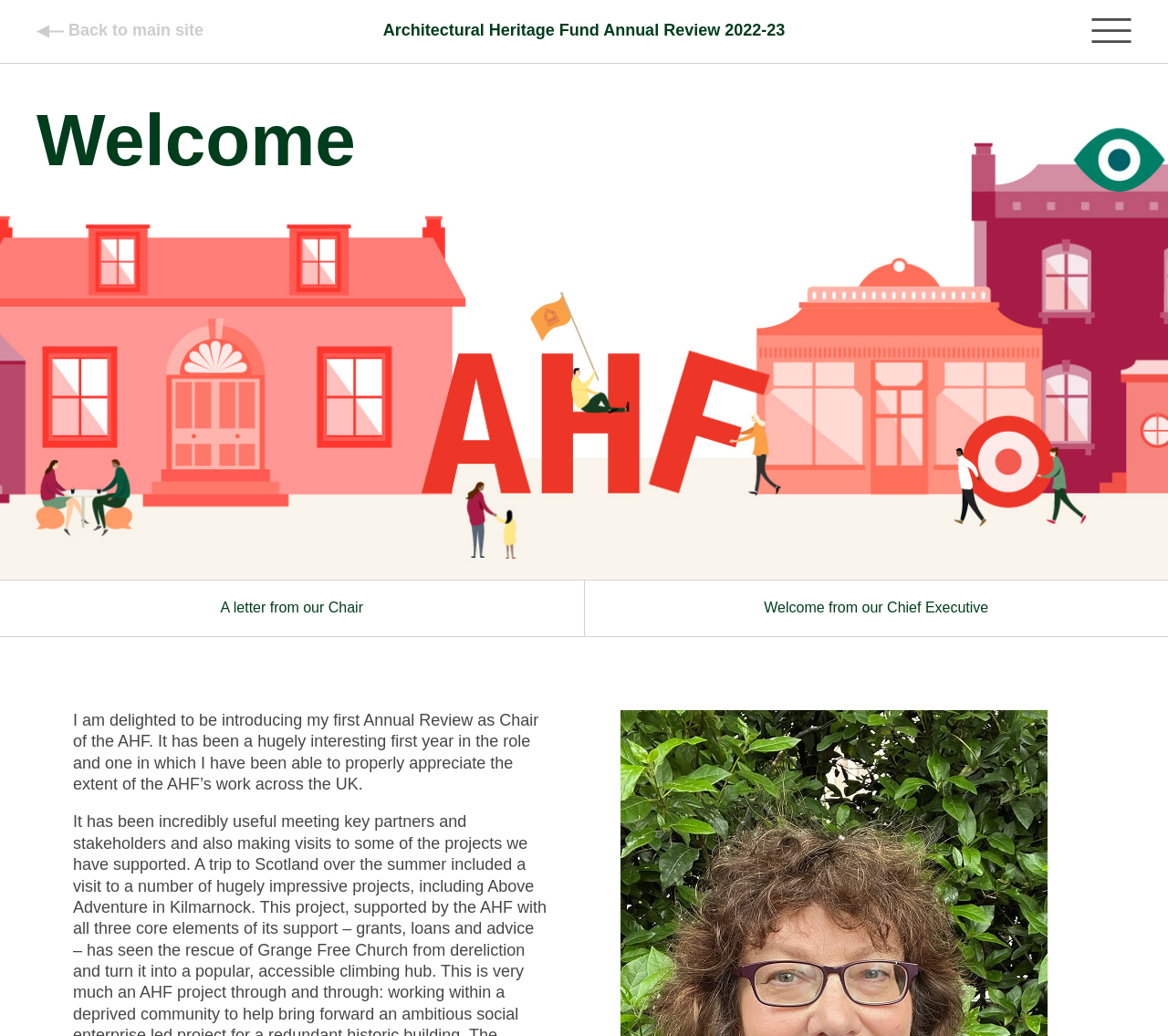Elaborate on the different components and information displayed on the webpage.

The webpage is the Annual Review 2022-23 of the Architectural Heritage Fund. At the top left, there is a link to go back to the main site, accompanied by an arrow left icon. On the top right, there is a menu closed icon. Below the menu icon, there is a horizontal navigation bar with 9 links: Welcome, Transforming Heritage, Our objectives, Key figures and financials, Our loan and grant awards, Selected projects, Our priorities for the next 12 months, Benefactors, Patrons and Friends, and Search.

Below the navigation bar, there is a heading "Welcome" that spans almost the entire width of the page. Under the heading, there are two links: "A letter from our Chair" on the left and "Welcome from our Chief Executive" on the right. 

The main content of the page is a letter from the Chair, which is divided into three paragraphs. The first paragraph starts with "I am delighted to be introducing my first Annual Review as Chair of the AHF. It has been a hugely interesting first year in the role and one in which I have been able to properly appreciate the extent of the AHF". The second paragraph is a single quotation mark. The third paragraph continues with "’s work across the UK."